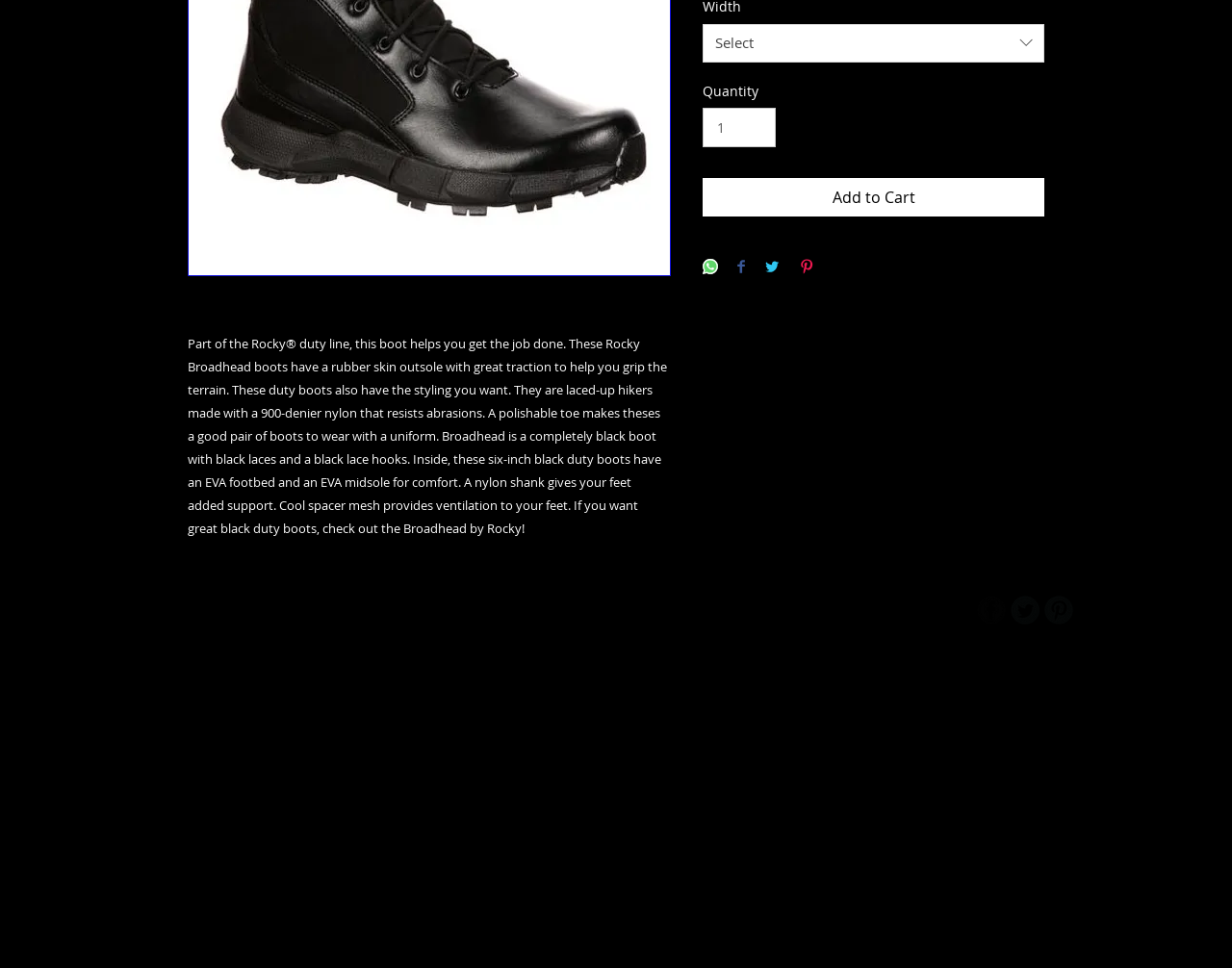Find the bounding box coordinates of the UI element according to this description: "aria-label="b-facebook"".

[0.793, 0.616, 0.816, 0.646]